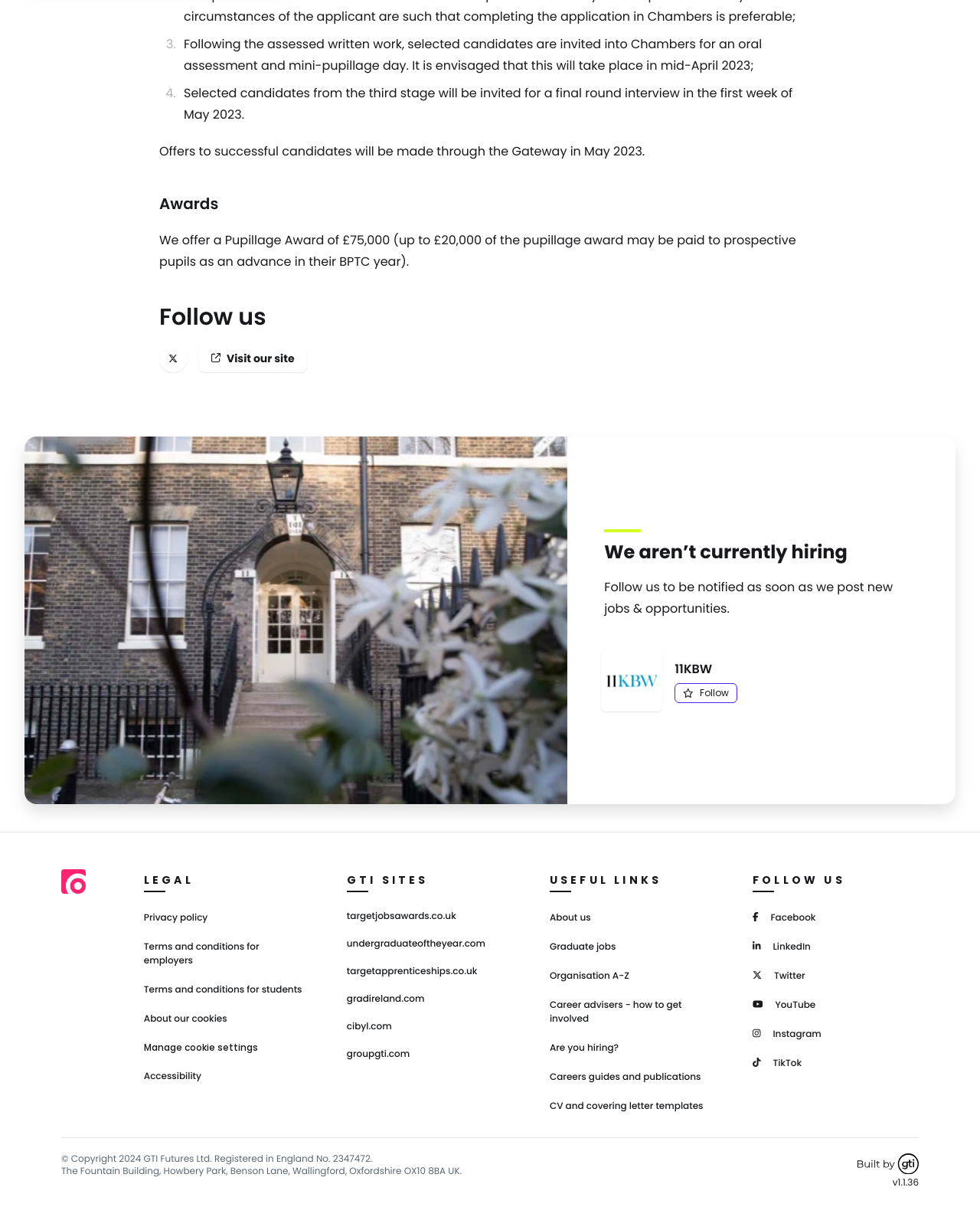Refer to the screenshot and give an in-depth answer to this question: When will the final round interview take place?

The answer can be found in the section where it is stated that 'Selected candidates from the third stage will be invited for a final round interview in the first week of May 2023.'